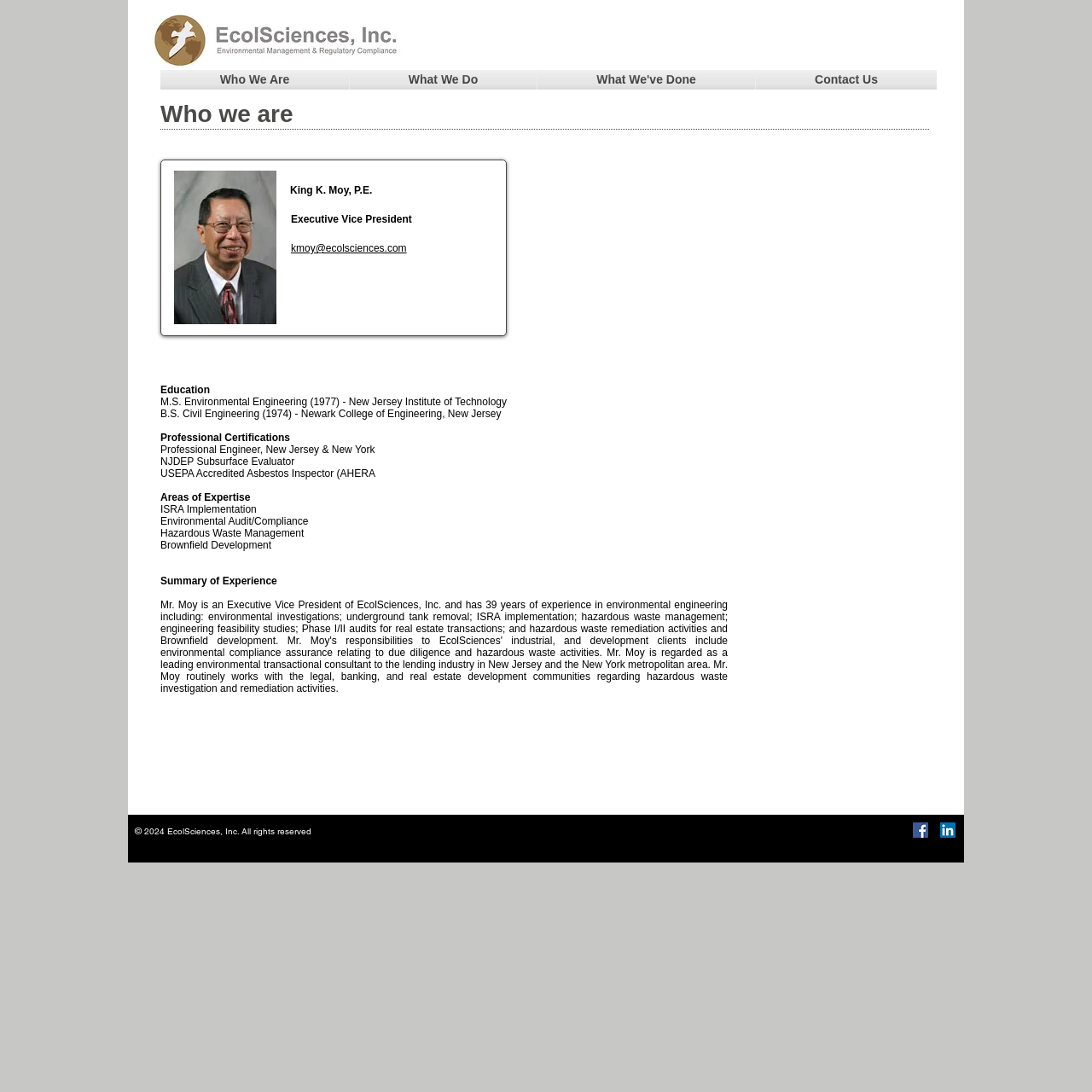What is the email address of King K. Moy?
Using the visual information, answer the question in a single word or phrase.

kmoy@ecolsciences.com